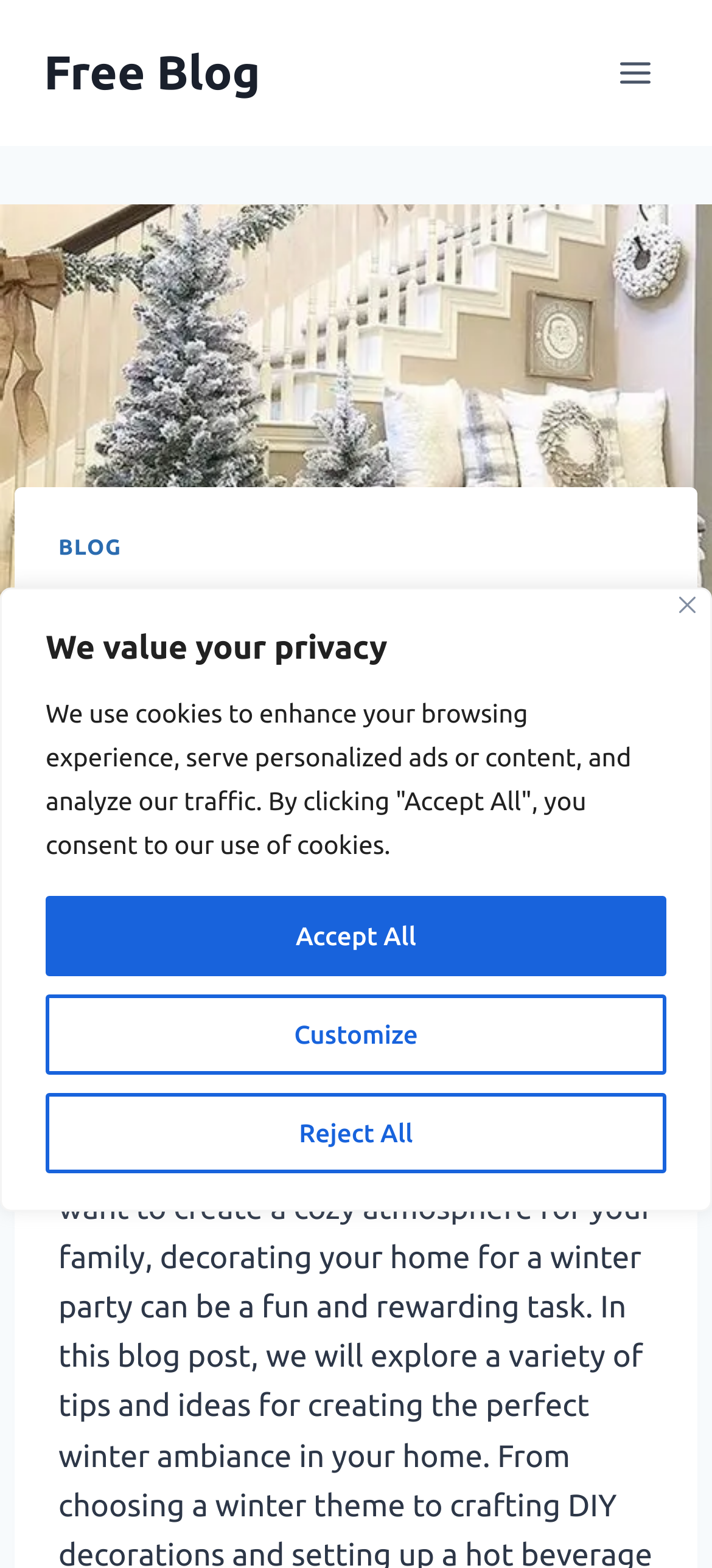Answer the following in one word or a short phrase: 
Is the menu expanded?

No